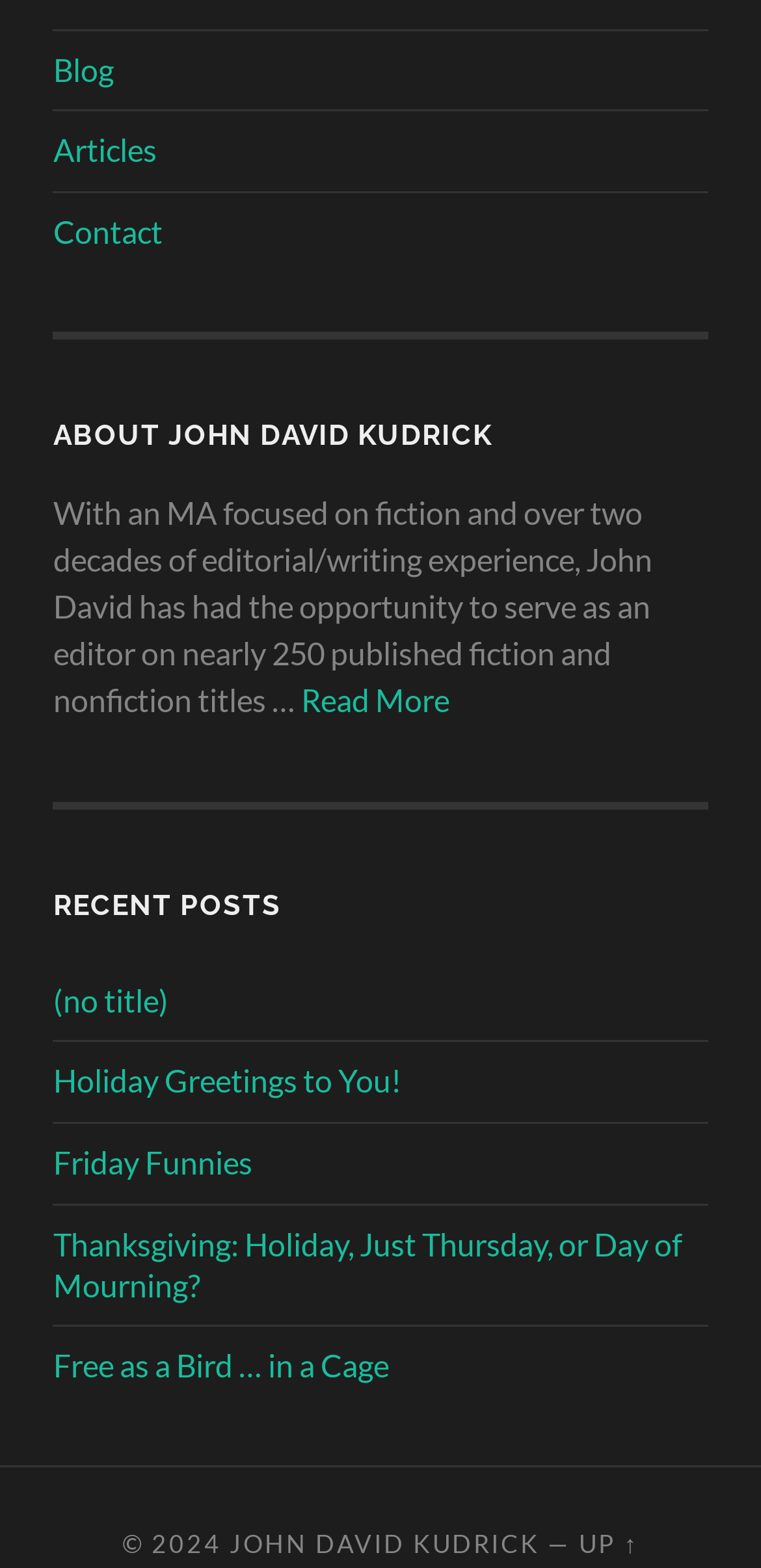Locate the coordinates of the bounding box for the clickable region that fulfills this instruction: "go to John David Kudrick's homepage".

[0.302, 0.975, 0.71, 0.995]